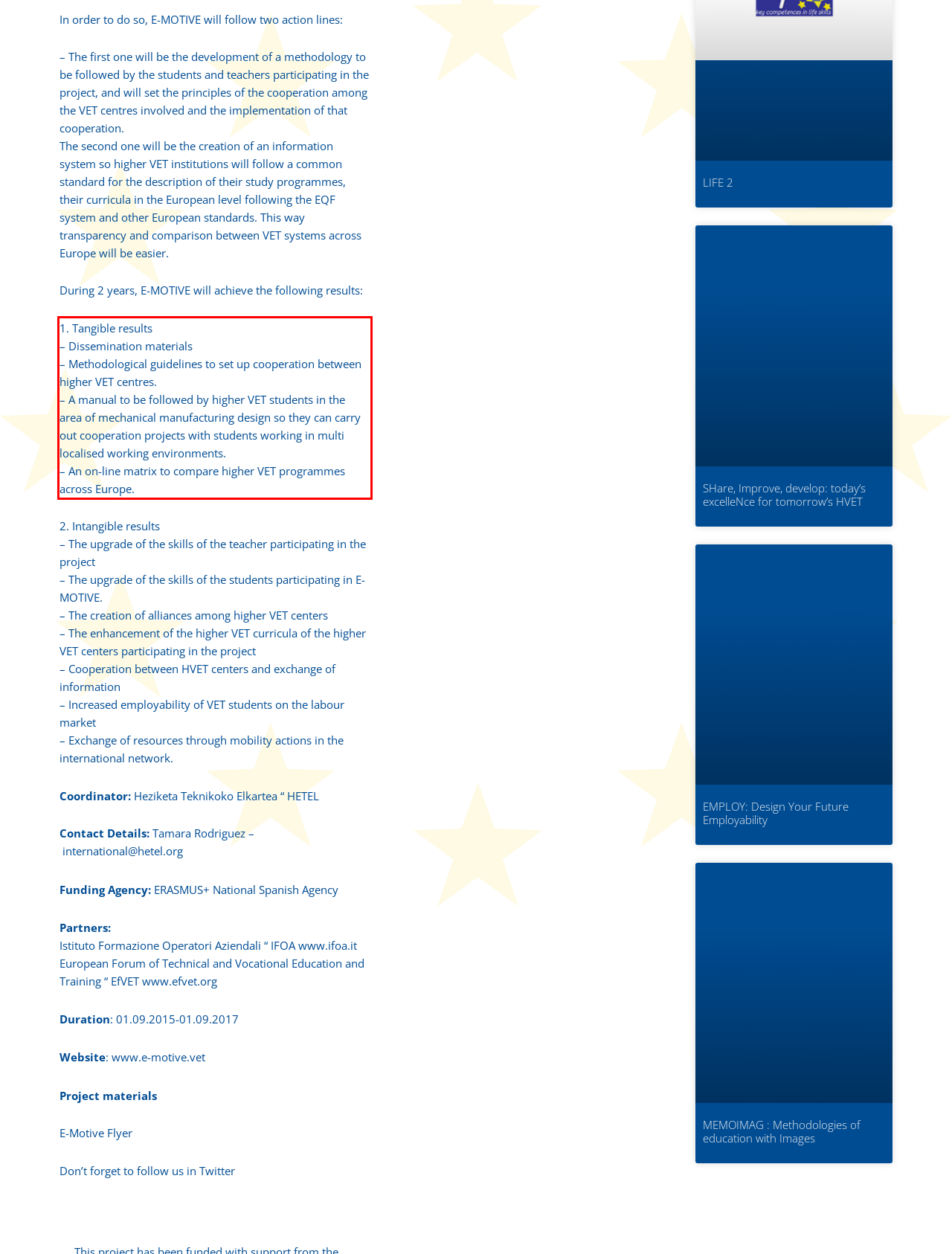From the screenshot of the webpage, locate the red bounding box and extract the text contained within that area.

1. Tangible results – Dissemination materials – Methodological guidelines to set up cooperation between higher VET centres. – A manual to be followed by higher VET students in the area of mechanical manufacturing design so they can carry out cooperation projects with students working in multi localised working environments. – An on-line matrix to compare higher VET programmes across Europe.